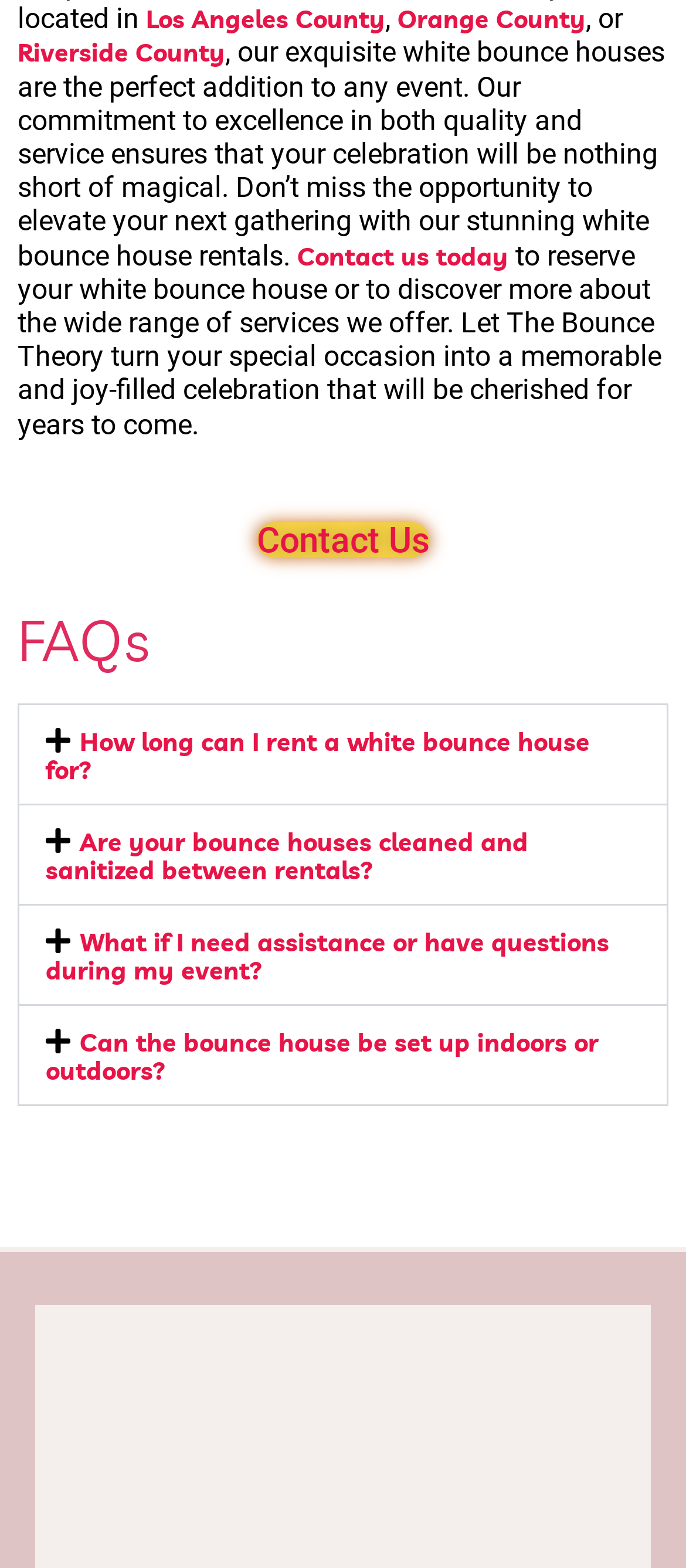Locate the bounding box coordinates of the area you need to click to fulfill this instruction: 'Click on Los Angeles County'. The coordinates must be in the form of four float numbers ranging from 0 to 1: [left, top, right, bottom].

[0.213, 0.003, 0.562, 0.023]